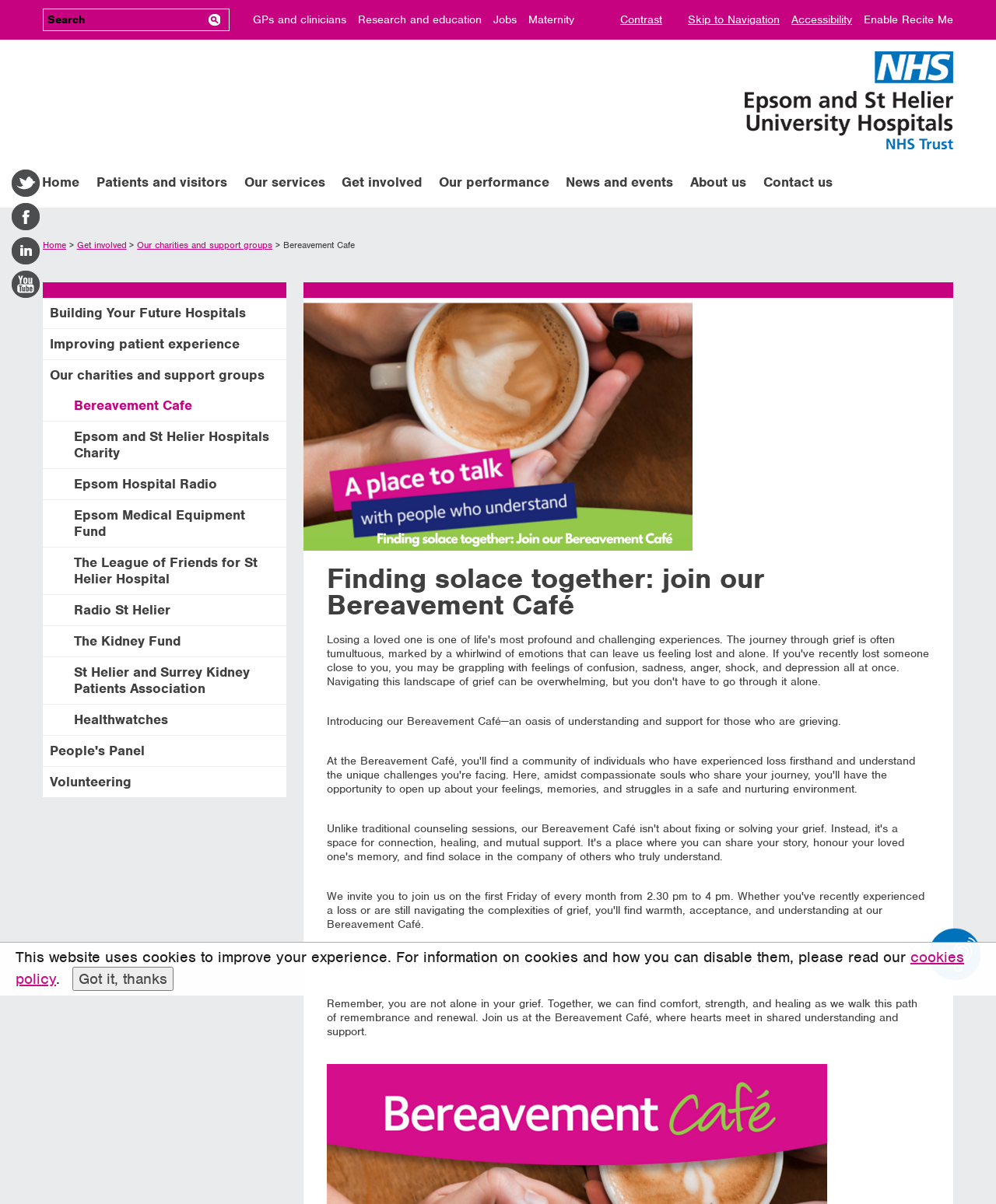Determine the bounding box coordinates of the clickable region to carry out the instruction: "Go to the home page".

[0.042, 0.144, 0.08, 0.158]